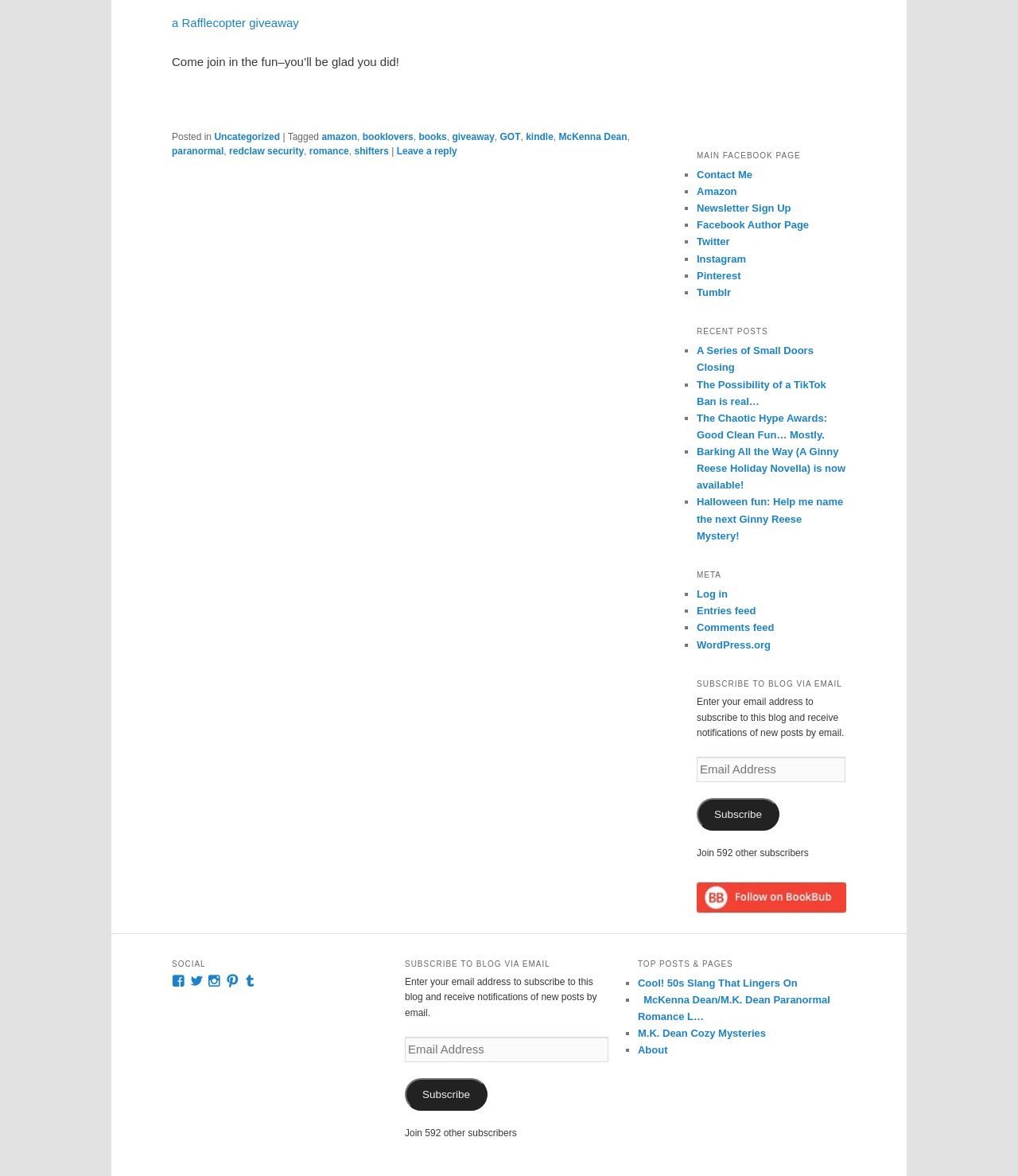Pinpoint the bounding box coordinates for the area that should be clicked to perform the following instruction: "Click the 'Rafflecopter giveaway' link".

[0.169, 0.013, 0.294, 0.025]